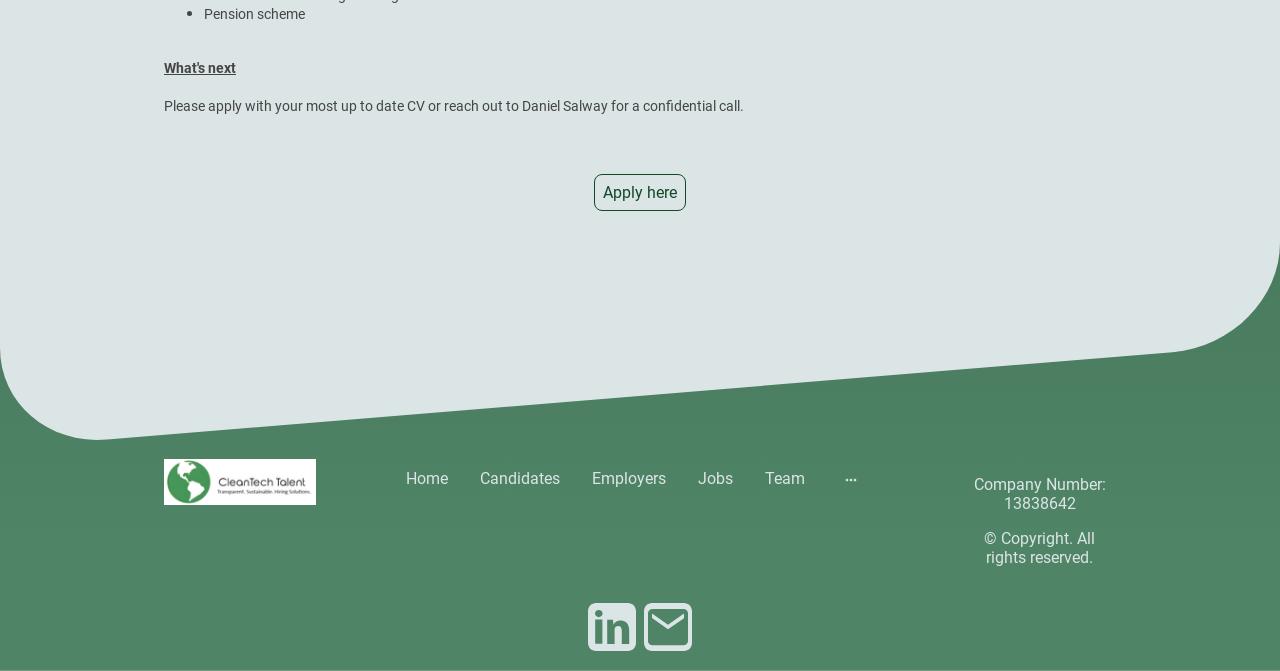Please answer the following question as detailed as possible based on the image: 
What is the copyright statement at the bottom of the webpage?

The copyright statement at the bottom of the webpage is '© Copyright. All rights reserved.', which indicates that the content of the webpage is protected by copyright.